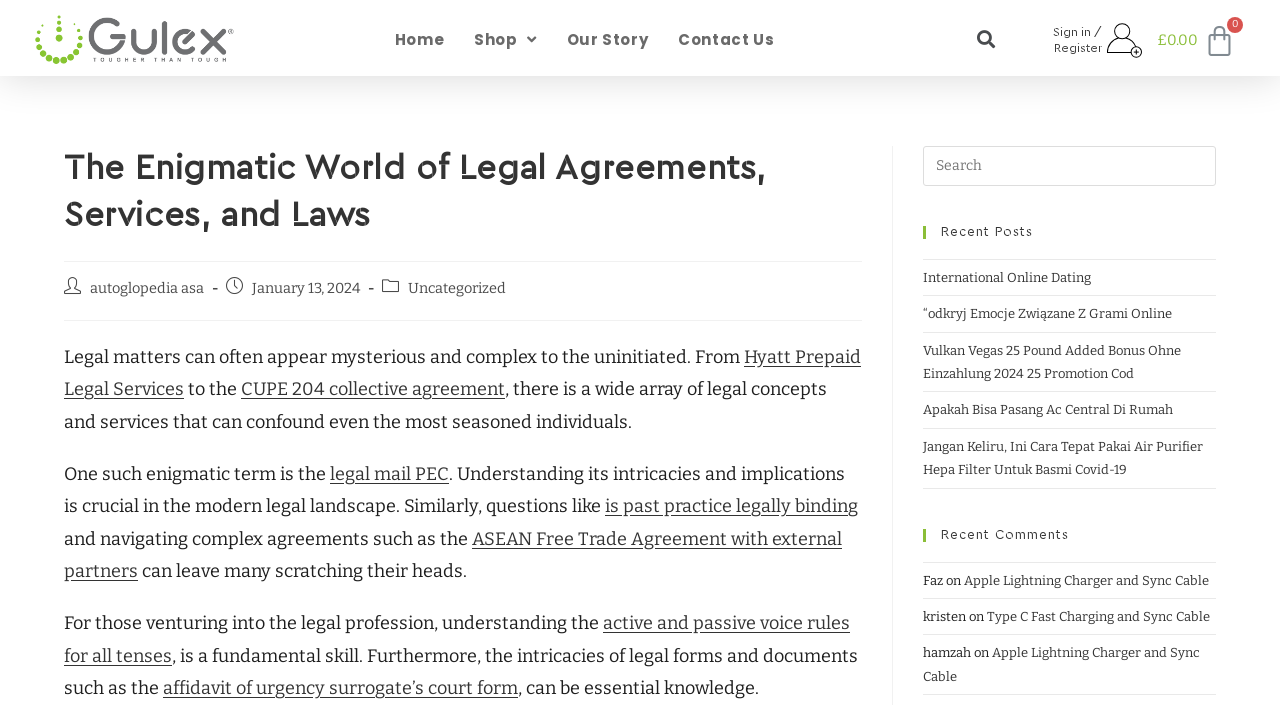Can you find the bounding box coordinates of the area I should click to execute the following instruction: "Click on the 'Home' link"?

[0.297, 0.022, 0.359, 0.093]